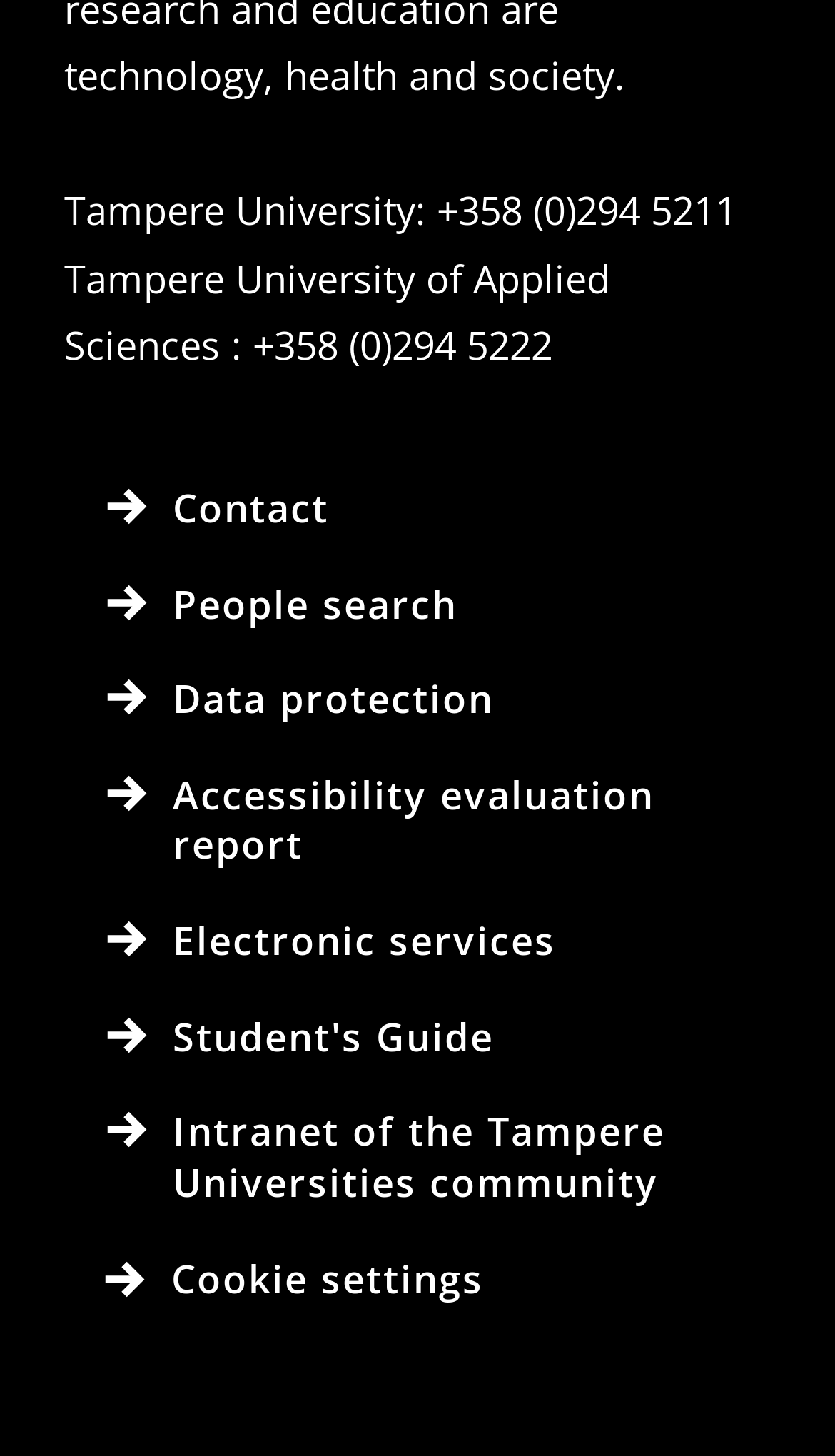Look at the image and write a detailed answer to the question: 
How many universities are mentioned at the top of the page?

I read the static text at the top of the page and found that two universities are mentioned: Tampere University and Tampere University of Applied Sciences.